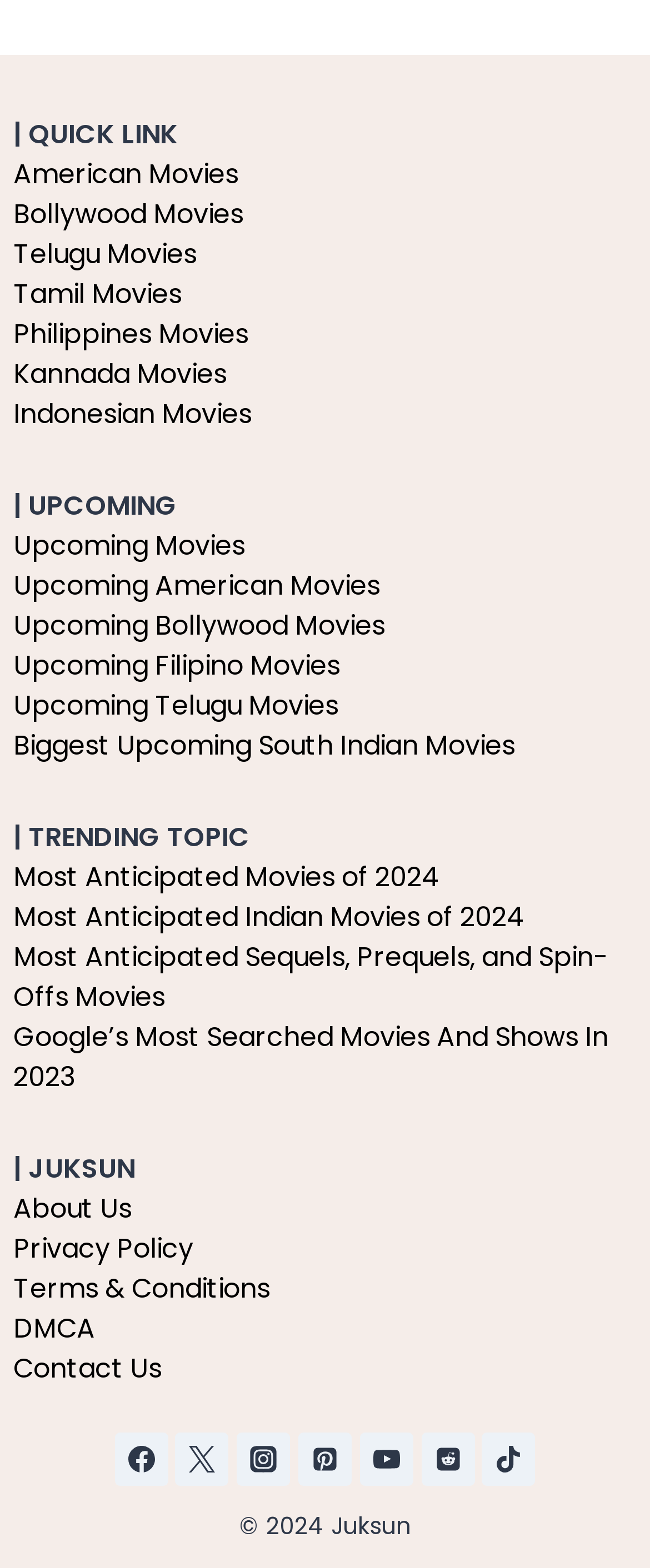Using the provided element description: "Facebook", identify the bounding box coordinates. The coordinates should be four floats between 0 and 1 in the order [left, top, right, bottom].

[0.176, 0.914, 0.258, 0.948]